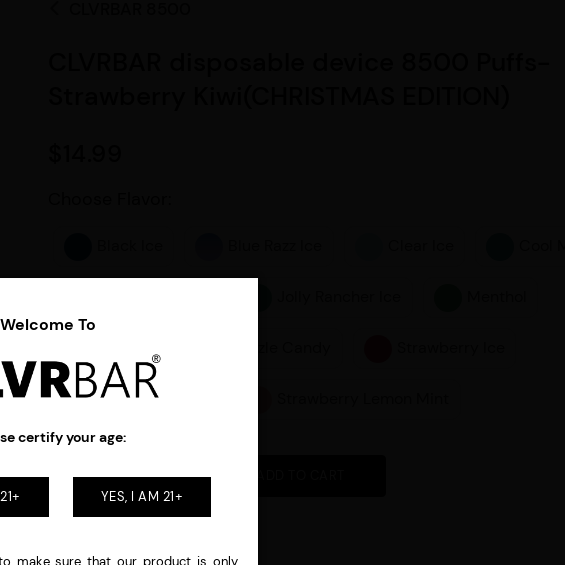Using the information in the image, give a comprehensive answer to the question: 
What is the minimum age required for age verification?

The caption highlights the necessity for age verification, urging visitors to confirm they are 21 years or older before proceeding, which implies that the minimum age required for age verification is 21 years.